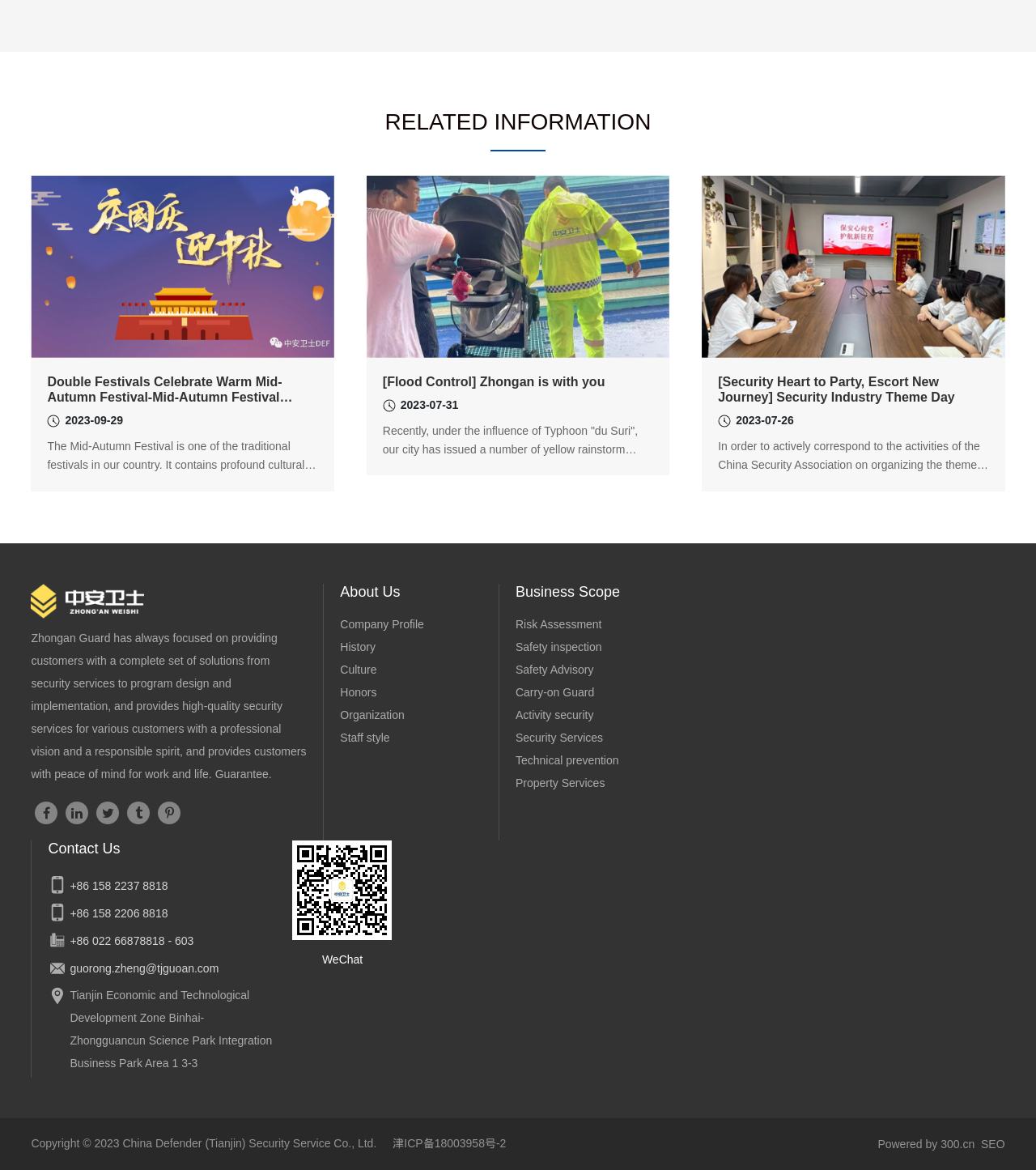Find the bounding box coordinates of the area that needs to be clicked in order to achieve the following instruction: "Contact us through phone number +86 158 2237 8818". The coordinates should be specified as four float numbers between 0 and 1, i.e., [left, top, right, bottom].

[0.068, 0.752, 0.162, 0.763]